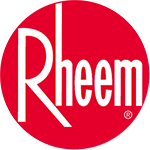Give a one-word or short phrase answer to this question: 
What industry is Rheem primarily associated with?

HVAC